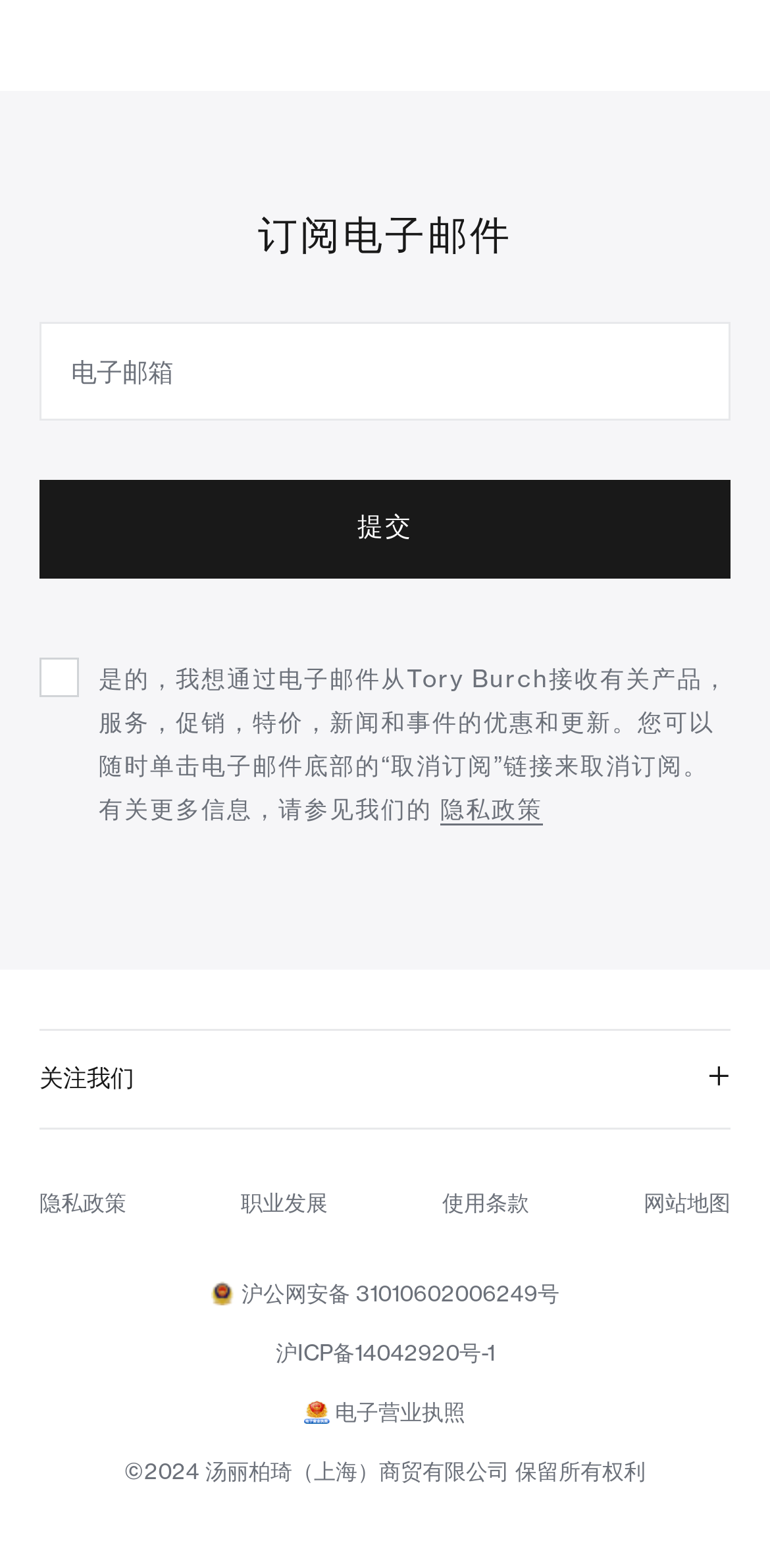Determine the bounding box coordinates of the region that needs to be clicked to achieve the task: "Read privacy policy".

[0.572, 0.507, 0.705, 0.526]